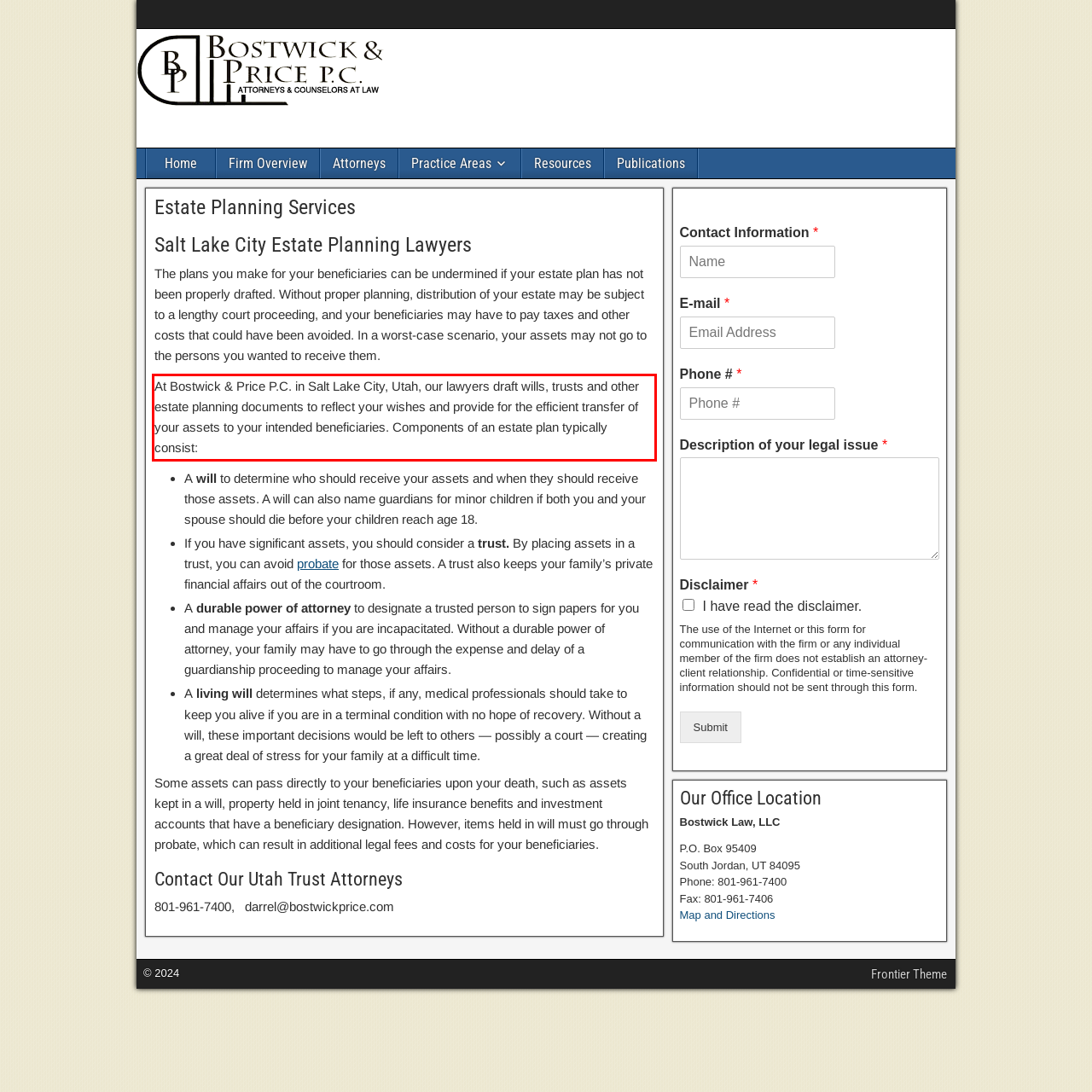Given a webpage screenshot with a red bounding box, perform OCR to read and deliver the text enclosed by the red bounding box.

At Bostwick & Price P.C. in Salt Lake City, Utah, our lawyers draft wills, trusts and other estate planning documents to reflect your wishes and provide for the efficient transfer of your assets to your intended beneficiaries. Components of an estate plan typically consist: